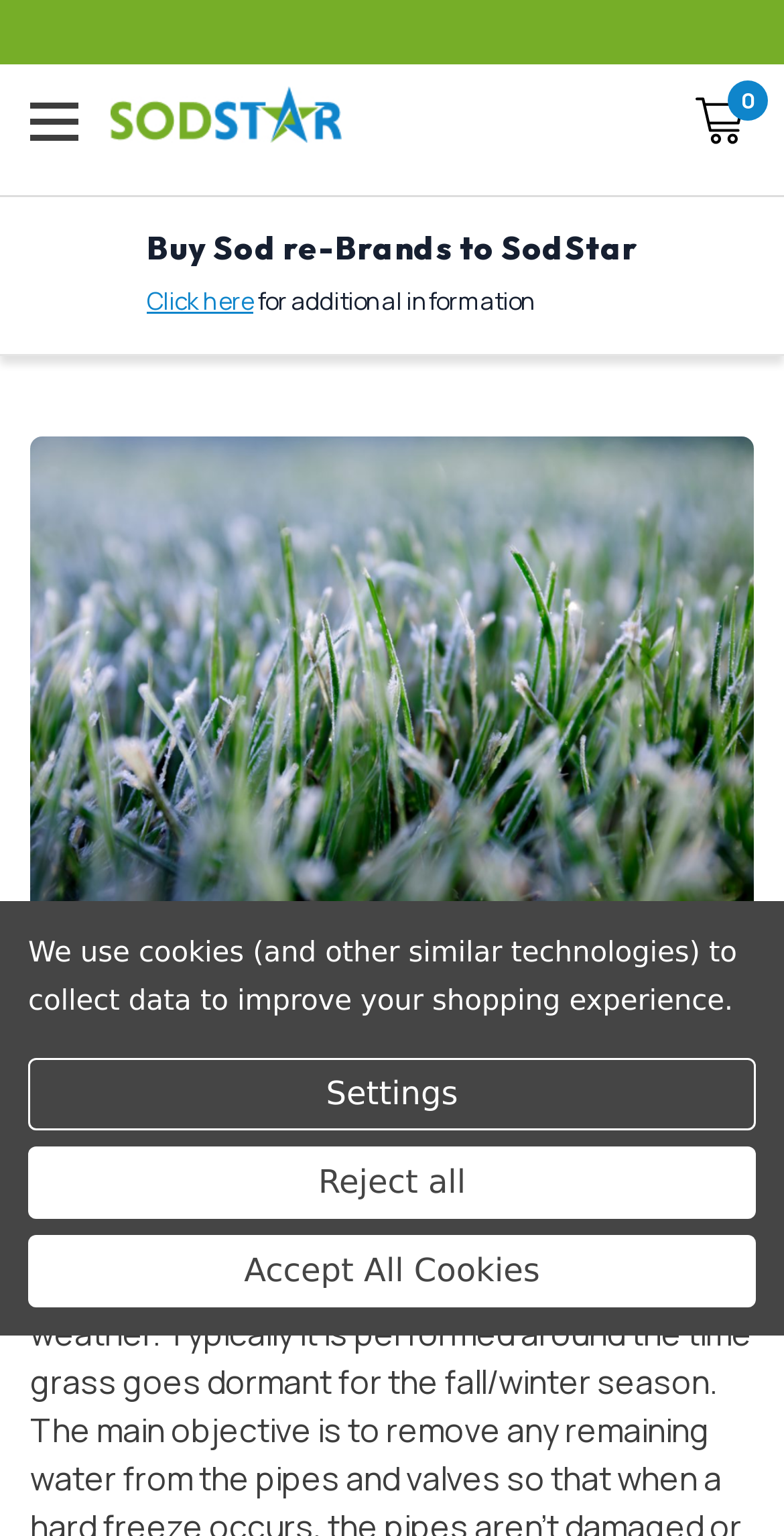Given the element description "NOAA" in the screenshot, predict the bounding box coordinates of that UI element.

None